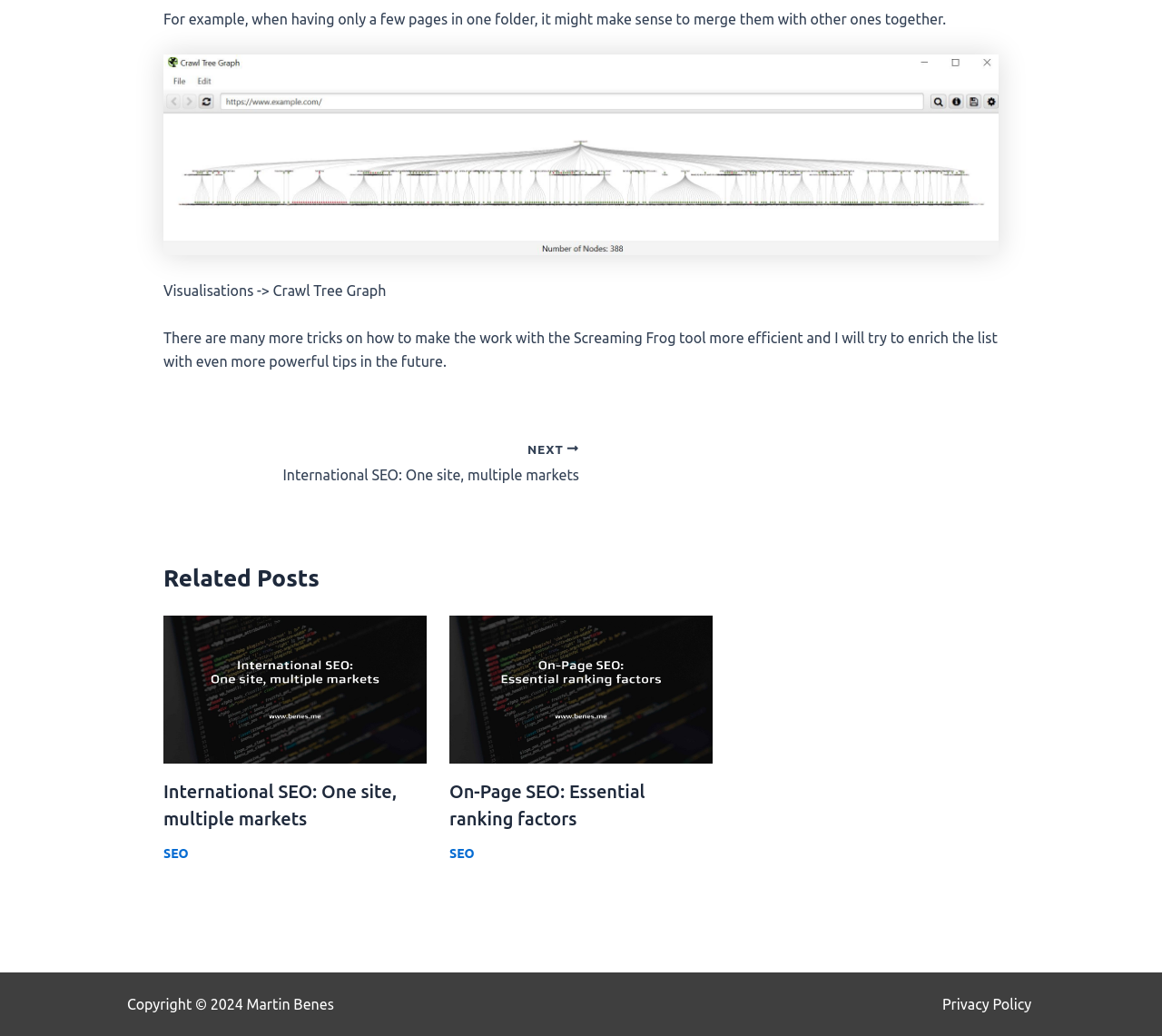Respond to the question below with a single word or phrase:
What is the copyright year?

2024